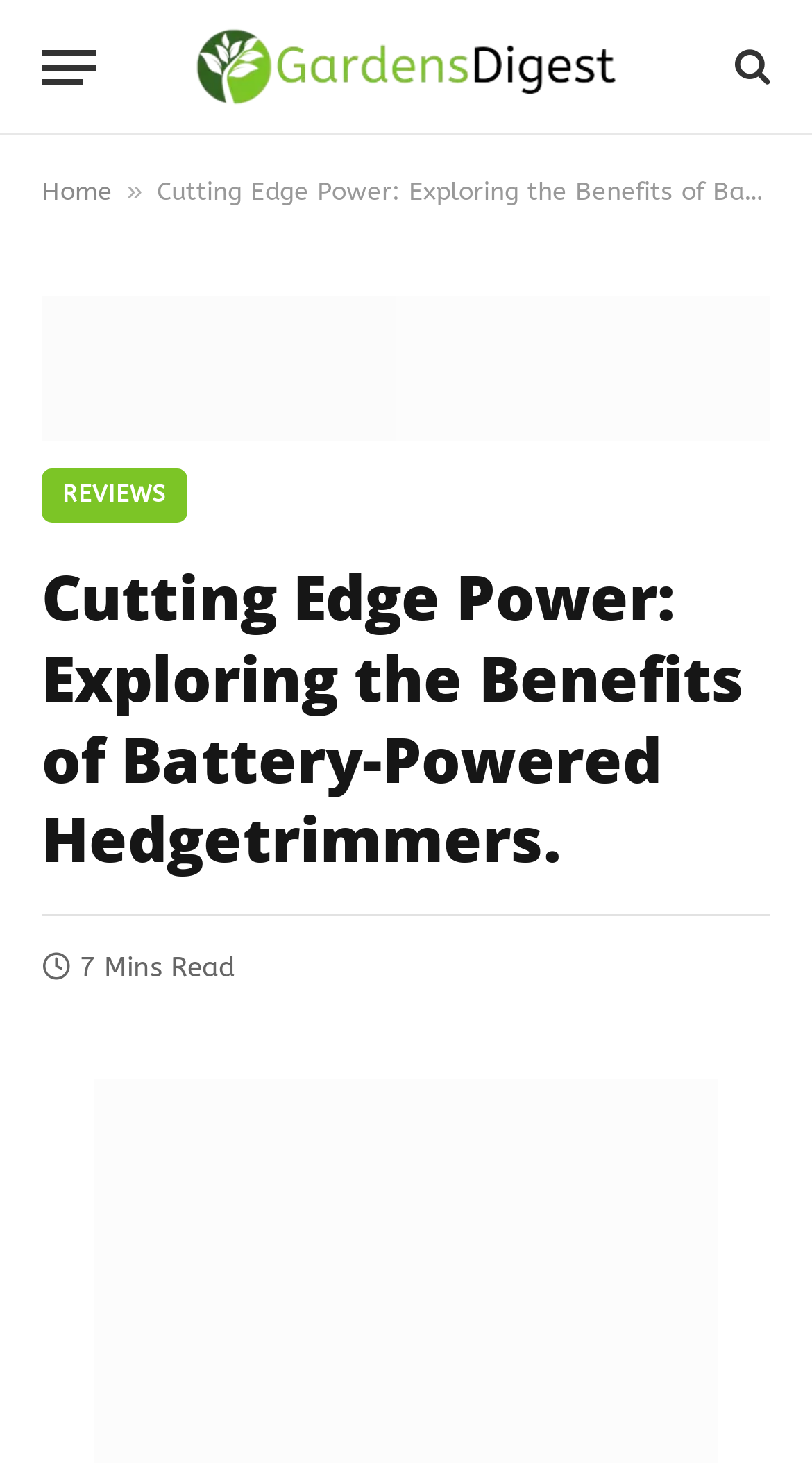What is the symbol represented by the Unicode character ''?
Please provide a single word or phrase as the answer based on the screenshot.

Search icon